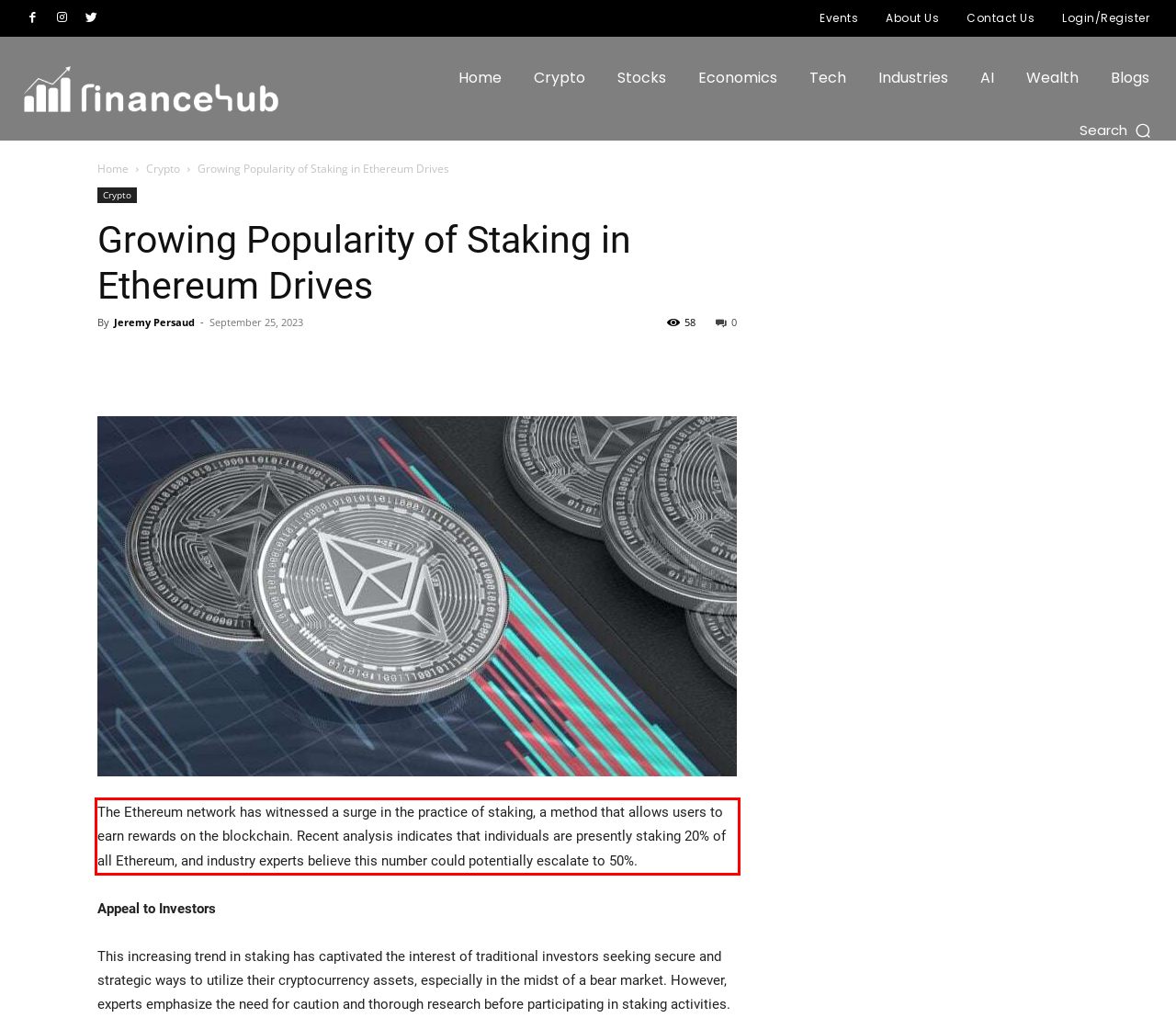Within the screenshot of the webpage, there is a red rectangle. Please recognize and generate the text content inside this red bounding box.

The Ethereum network has witnessed a surge in the practice of staking, a method that allows users to earn rewards on the blockchain. Recent analysis indicates that individuals are presently staking 20% of all Ethereum, and industry experts believe this number could potentially escalate to 50%.